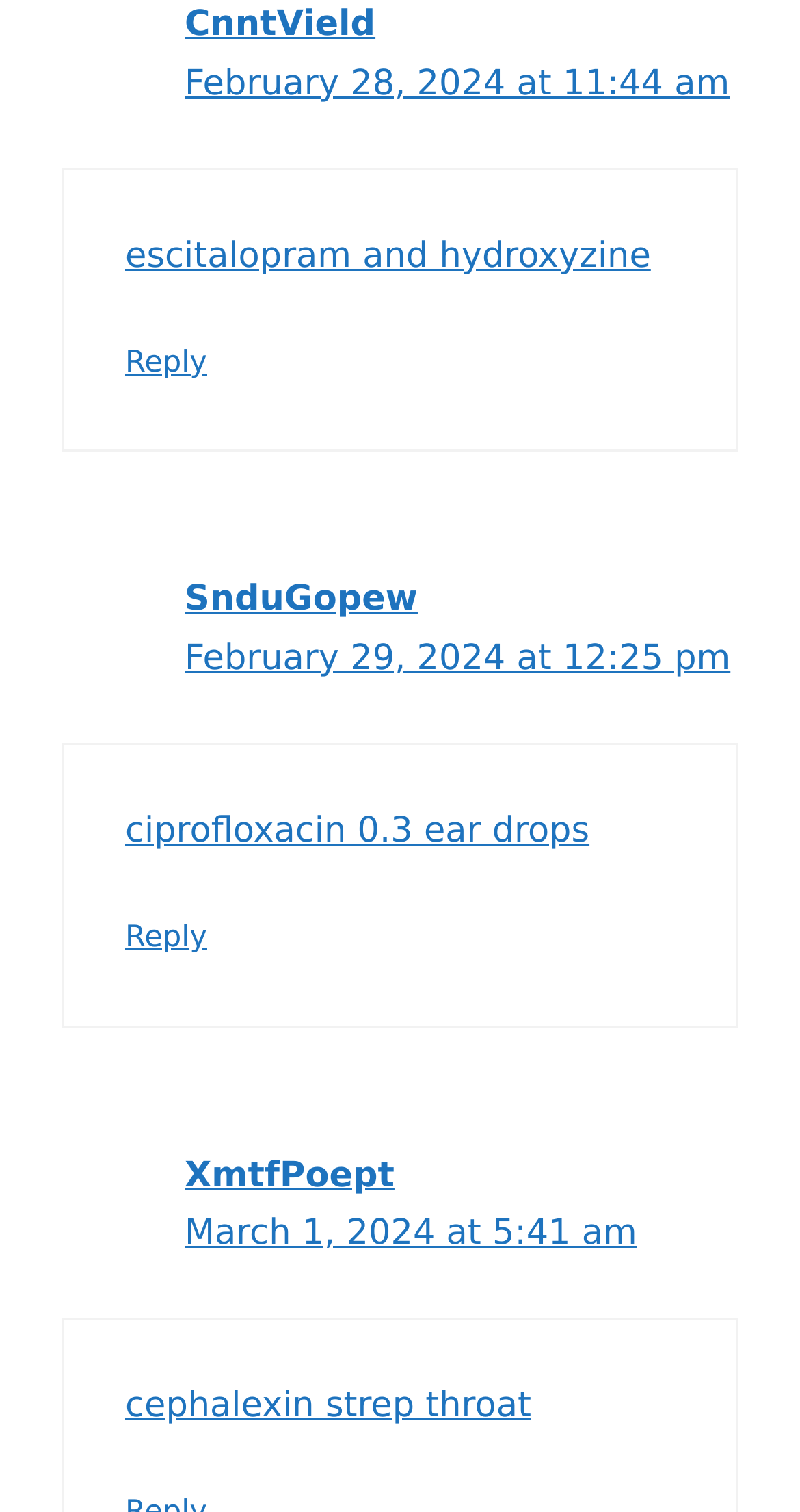Please specify the bounding box coordinates of the clickable section necessary to execute the following command: "View comment by XmtfPoept".

[0.231, 0.764, 0.493, 0.791]